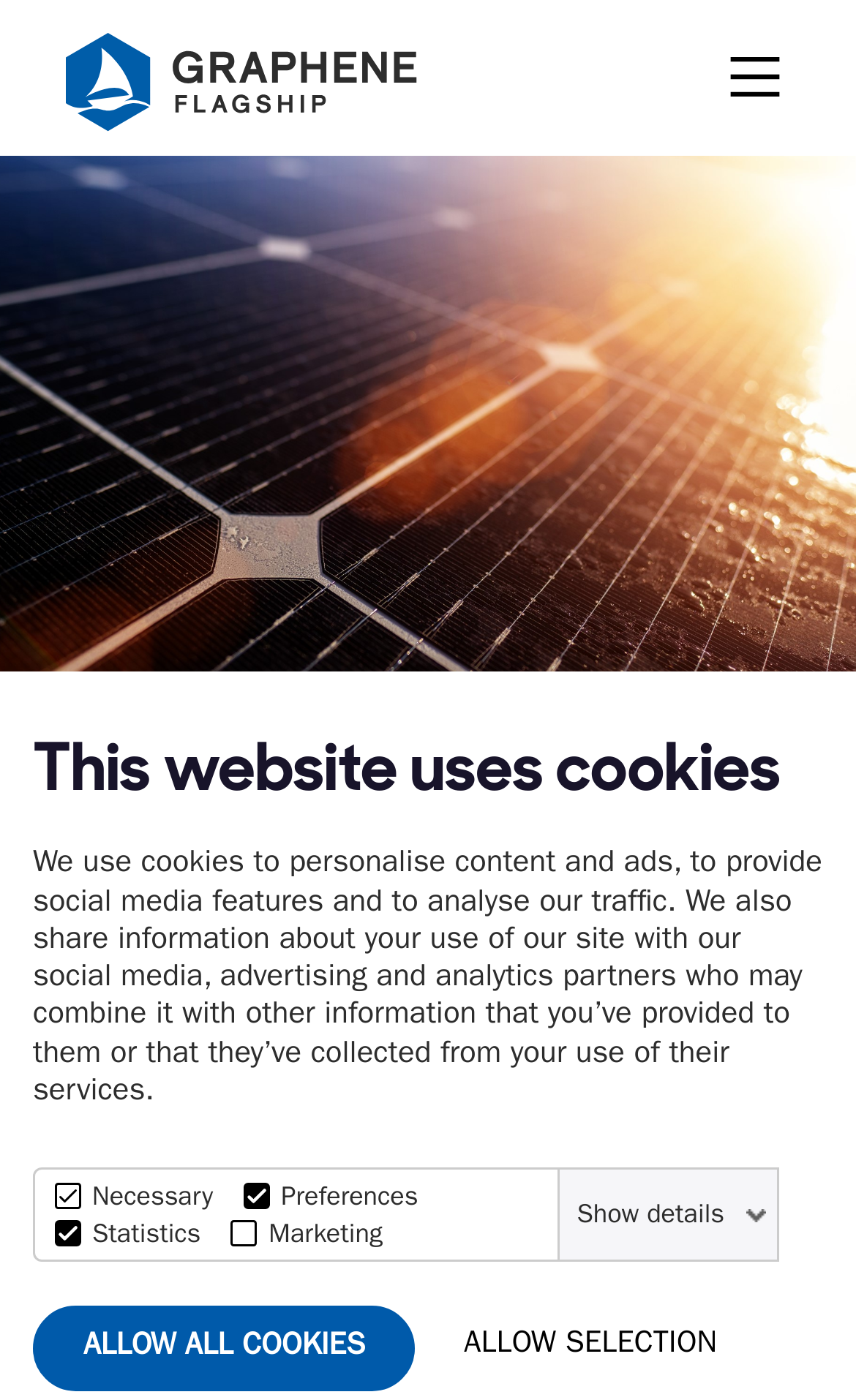Provide an in-depth caption for the webpage.

The webpage is about an interview with Marina Foti, an expert in photovoltaics and leader of the Graphene Flagship's Spearhead Project GRAPES. At the top of the page, there is a notification about the website using cookies, with a brief description of how they are used. Below this notification, there are two buttons to manage cookie preferences: "ALLOW ALL COOKIES" and "ALLOW SELECTION". 

Further down, there are four checkboxes to customize cookie settings, categorized into Necessary, Preferences, Statistics, and Marketing. The Necessary and Preferences checkboxes are checked by default, while the Statistics checkbox is also checked. The Marketing checkbox is not checked.

On the top-left corner, there is a link to "Jump to content" and a Graphene Flagship logo, which is also an image. On the top-right corner, there is a hamburger button that, when clicked, reveals a menu with a header, author information, publication date, and a heading that summarizes the content of the page.

The main content of the page is an interview with Marina Foti, which is titled "Spotlight: Setting records for solar energy with Enel's Marina Foti". The interview is likely the main focus of the page, with the other elements providing supplementary information or functionality.